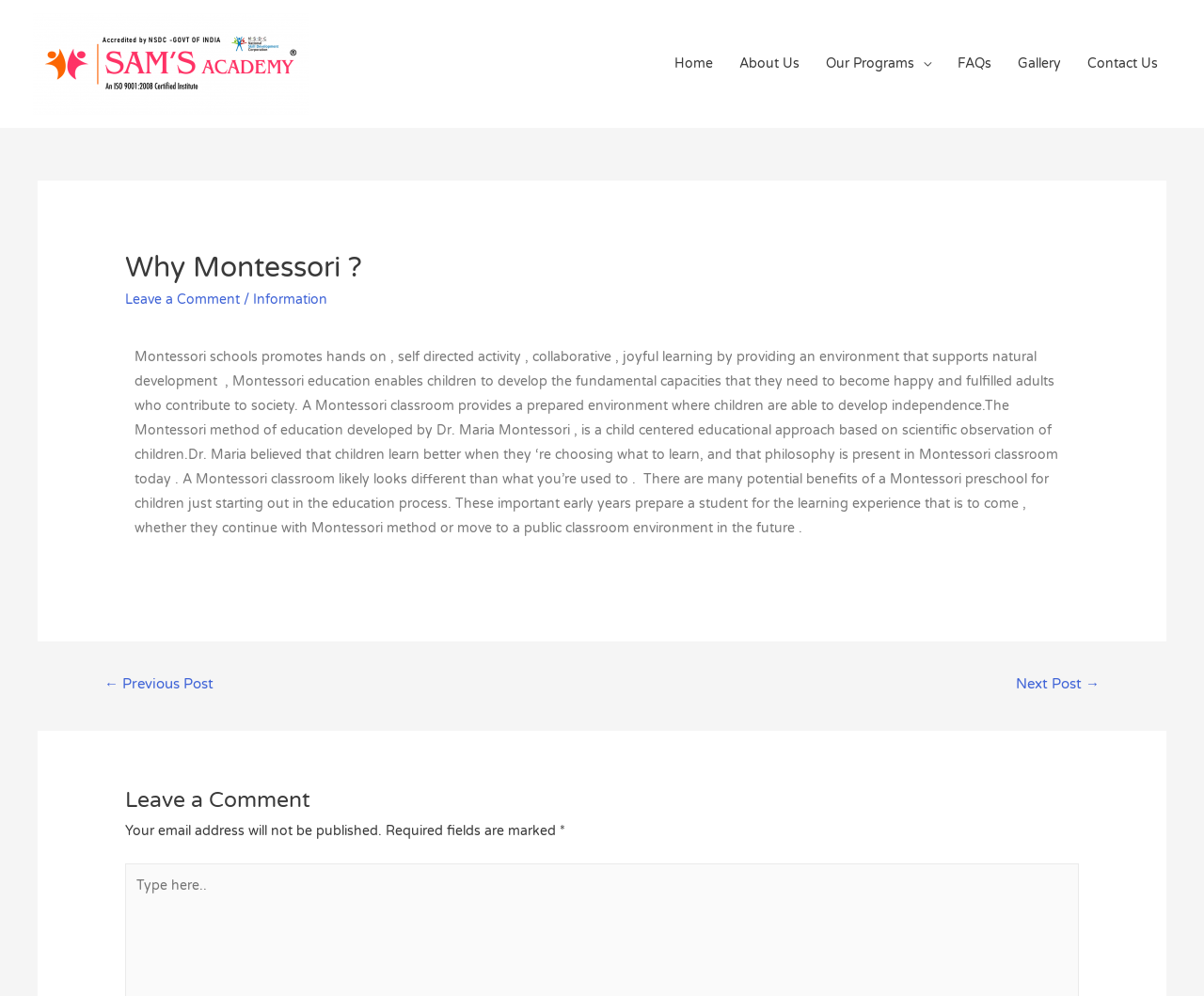What is the navigation menu item that comes after 'About Us'? Please answer the question using a single word or phrase based on the image.

Our Programs